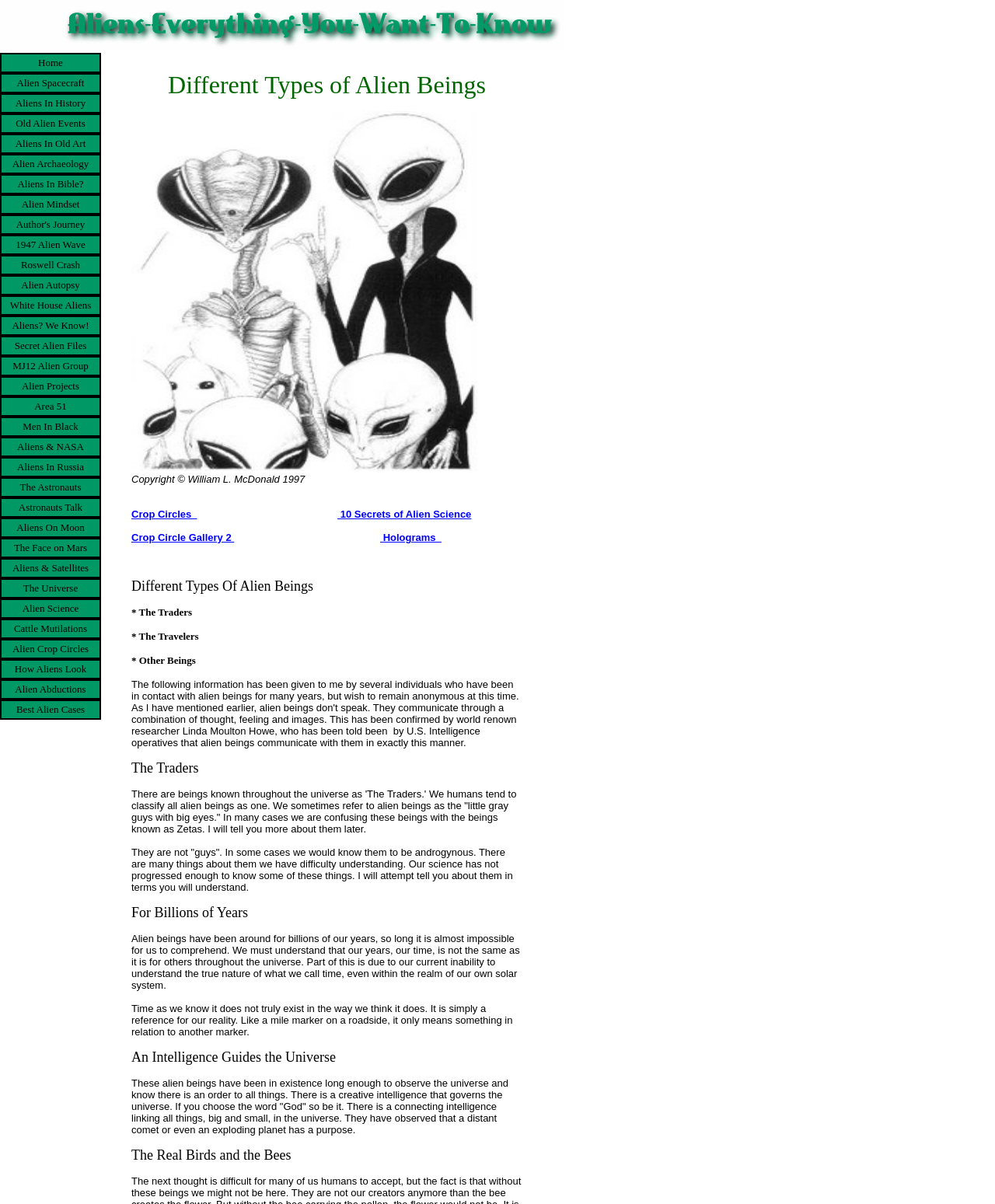Generate a thorough caption detailing the webpage content.

This webpage is about aliens and extraterrestrial life, with a focus on different types of alien beings. At the top of the page, there is a logo for the website "aliens-everything-you-want-to-know.com" accompanied by a row of links to various topics related to aliens, such as "Alien Spacecraft", "Aliens In History", and "Alien Archaeology". Below this, there is a large image of a space family of alien beings.

The main content of the page is divided into sections, each discussing a specific aspect of alien life. The first section is titled "Different Types Of Alien Beings" and introduces the concept of various types of alien beings, including "The Traders", "The Travelers", and "Other Beings". The text explains that humans tend to classify all alien beings as one, but in reality, there are many different types with unique characteristics.

The next section focuses on "The Traders", describing them as beings known throughout the universe who are not "guys" but rather androgynous. The text explains that our science has not progressed enough to fully understand these beings and that they have been around for billions of years.

The following sections delve deeper into the nature of time and the universe, explaining that time as we know it does not truly exist and that there is a creative intelligence that governs the universe. The text also touches on the idea that even distant events, such as a comet or an exploding planet, have a purpose.

Throughout the page, there are several links to other topics, such as "Crop Circles" and "Holograms", as well as a copyright notice at the bottom. The overall layout of the page is organized and easy to navigate, with clear headings and concise text.